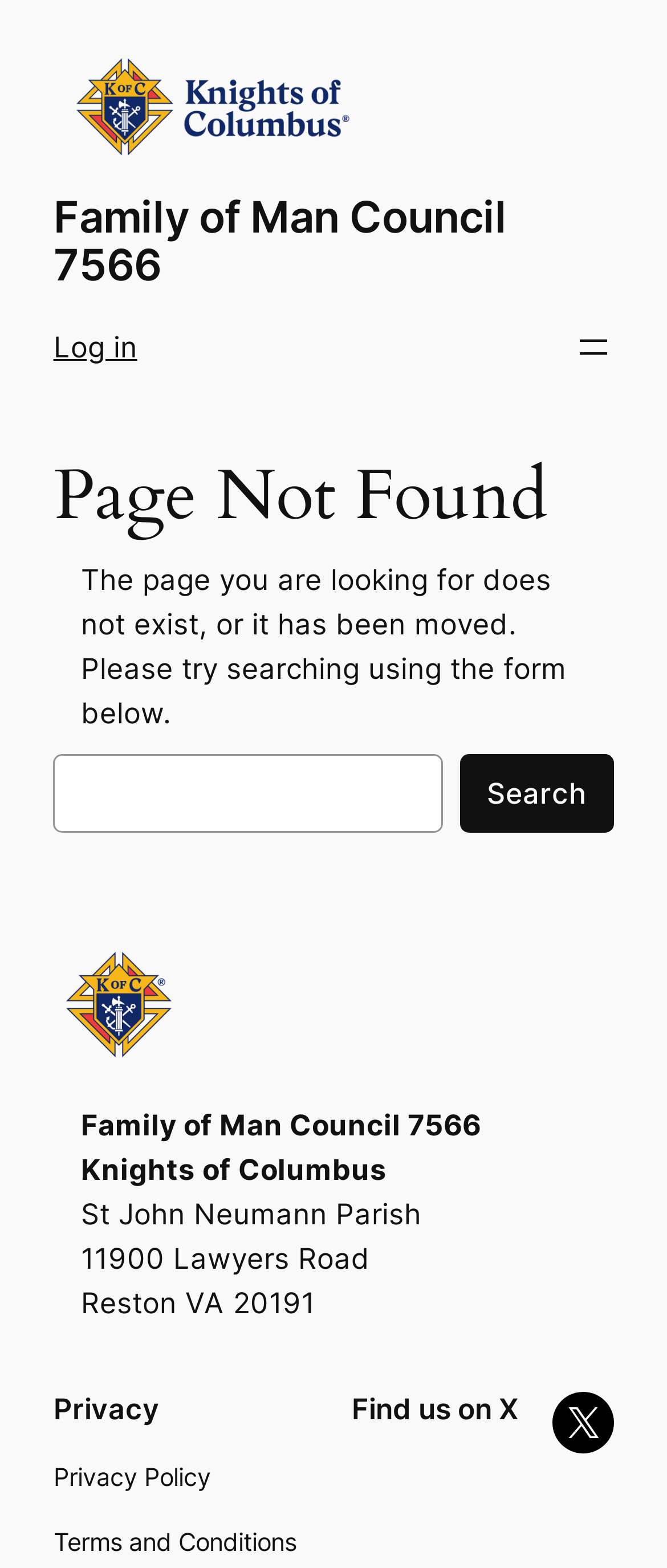With reference to the image, please provide a detailed answer to the following question: How many links are in the footer navigation?

I counted the number of link elements within the navigation element with the description 'Footer navigation 3' and found that there are two links, 'Privacy Policy' and 'Terms and Conditions'.